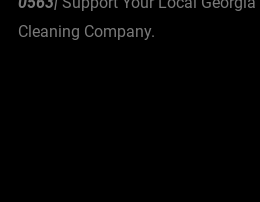Please give a succinct answer using a single word or phrase:
Where is the company's local presence?

Georgia